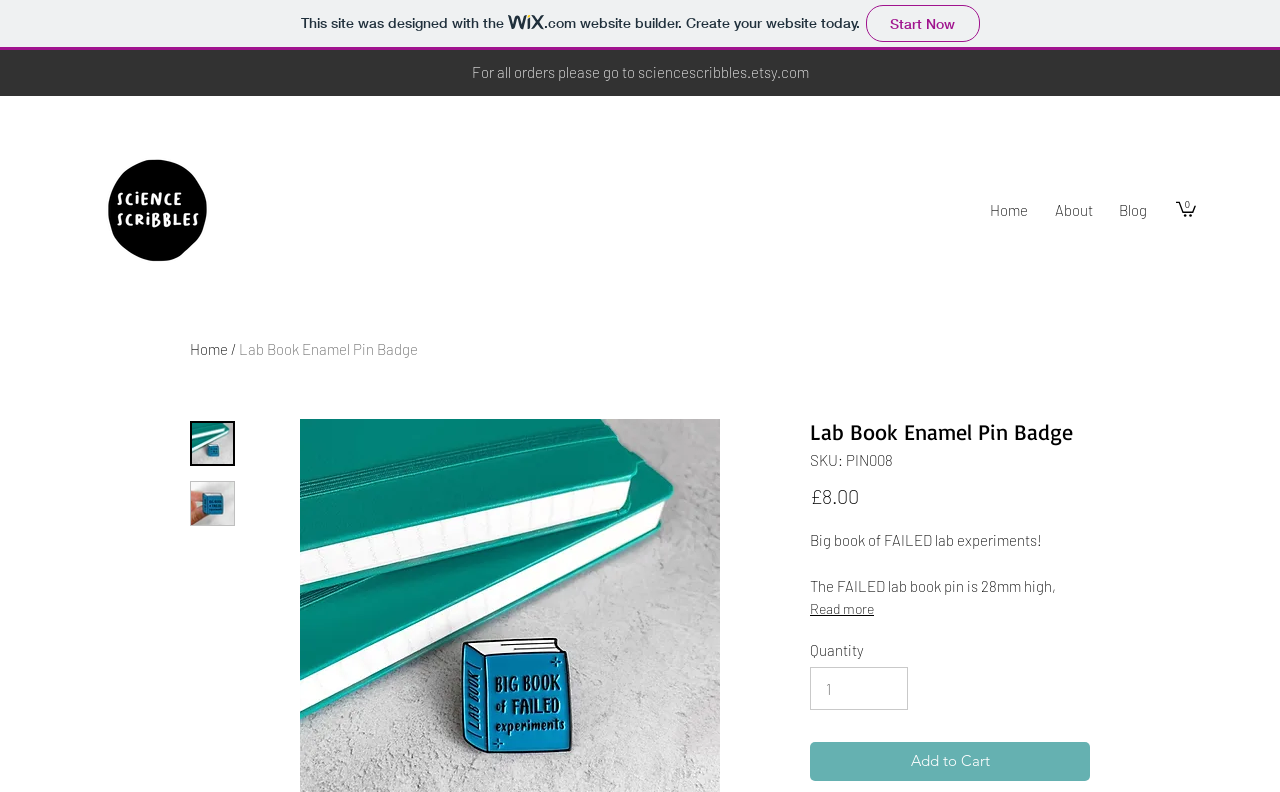Identify the bounding box coordinates of the area you need to click to perform the following instruction: "View the logo".

[0.08, 0.197, 0.164, 0.332]